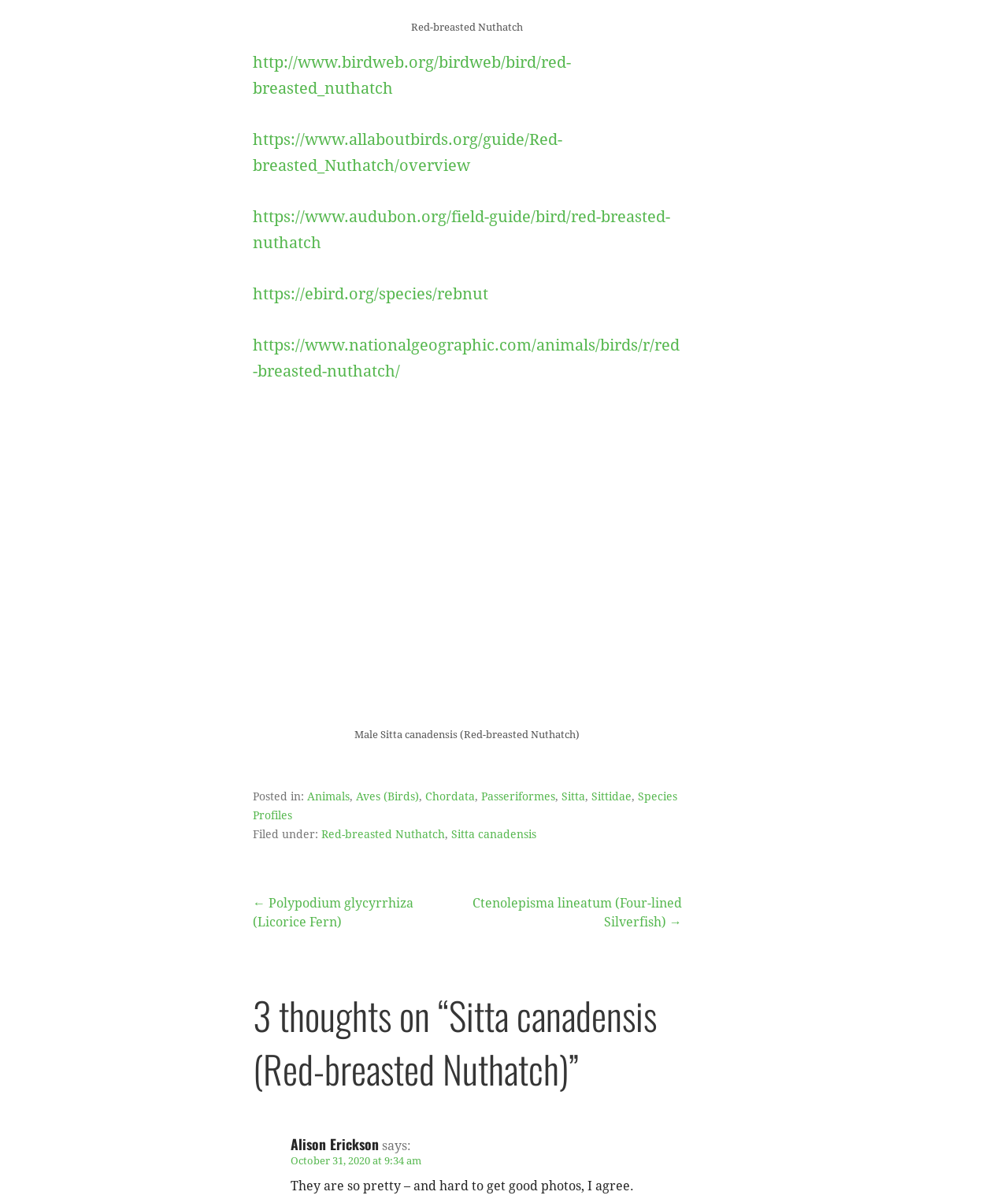Find the bounding box coordinates for the area that should be clicked to accomplish the instruction: "View the image of Red-breasted Nuthatch".

[0.251, 0.331, 0.676, 0.621]